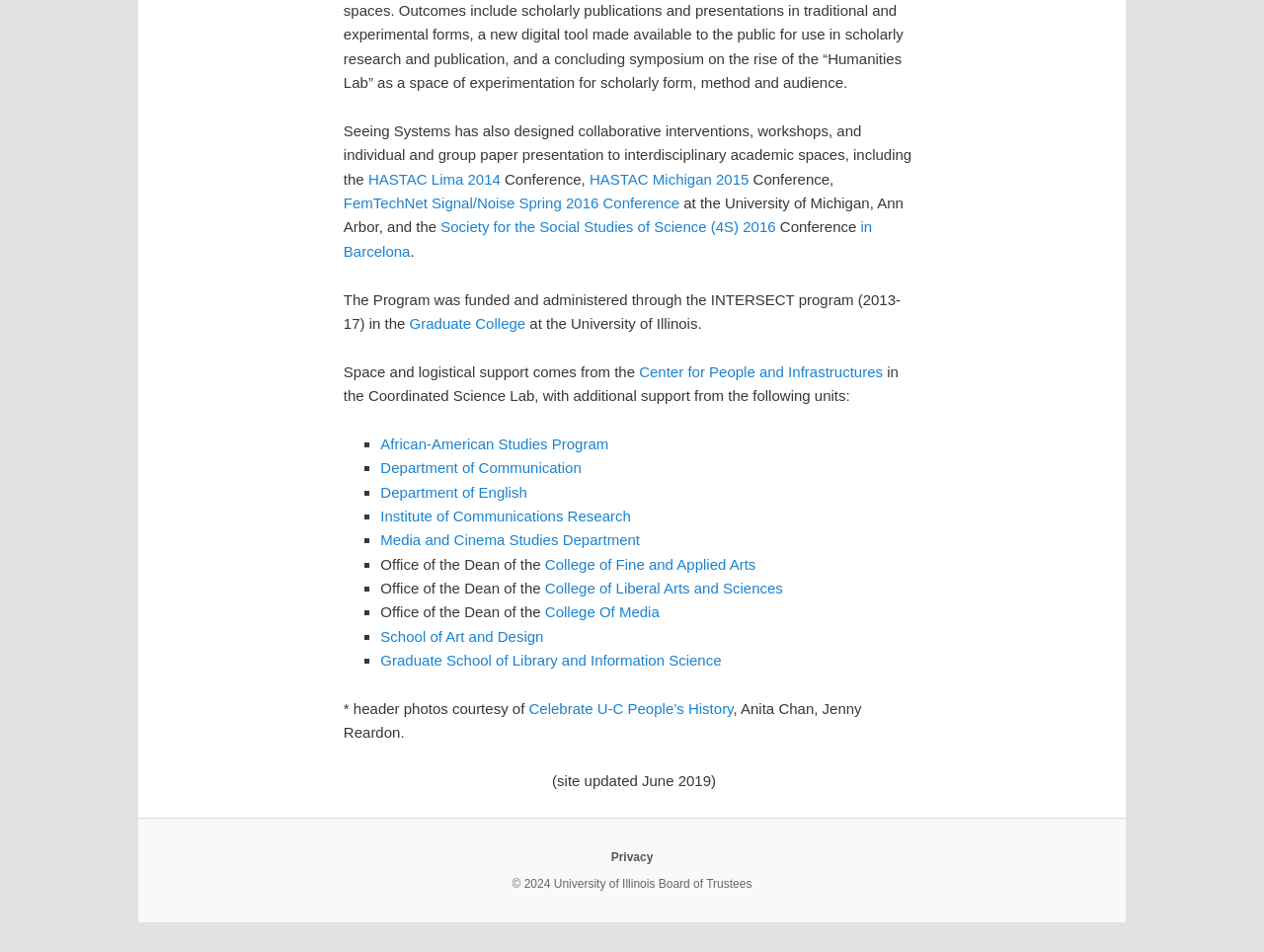Determine the bounding box coordinates of the target area to click to execute the following instruction: "Learn more about the African-American Studies Program."

[0.301, 0.457, 0.481, 0.475]